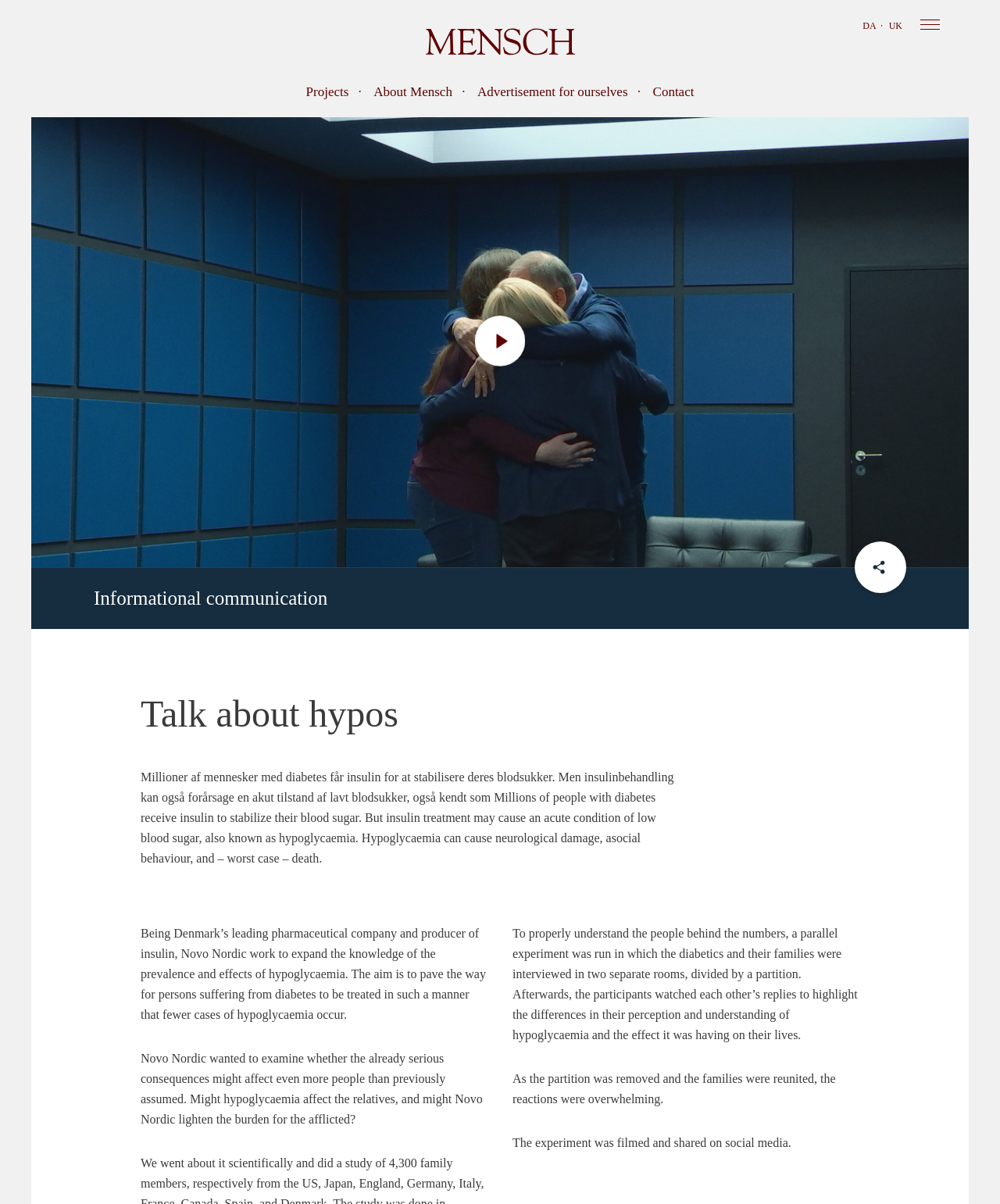Where was the experiment shared?
Using the details from the image, give an elaborate explanation to answer the question.

By analyzing the text 'The experiment was filmed and shared on social media.', I can infer that the experiment was shared on social media platforms.